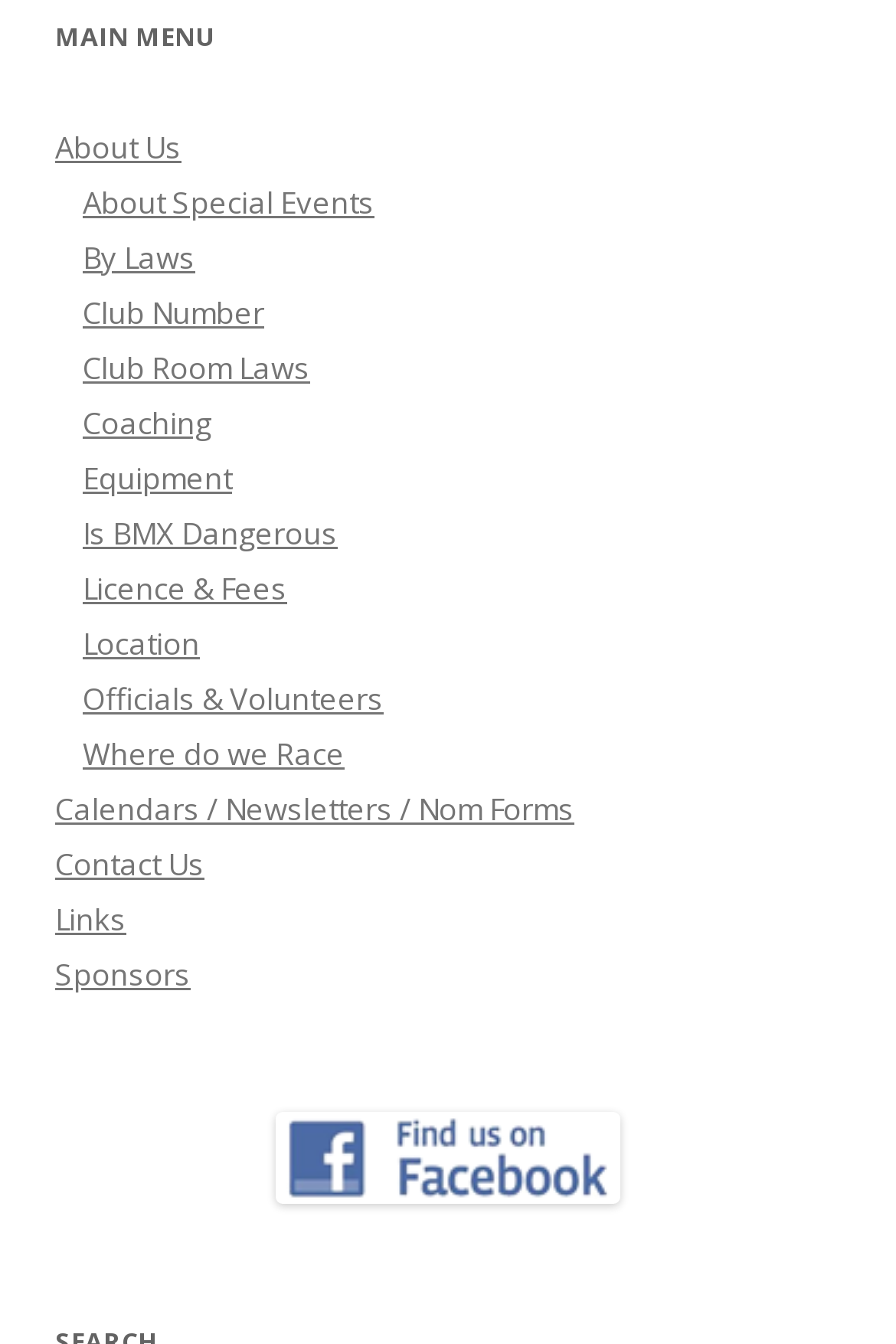Respond to the question below with a concise word or phrase:
What is the first link related to racing?

Where do we Race